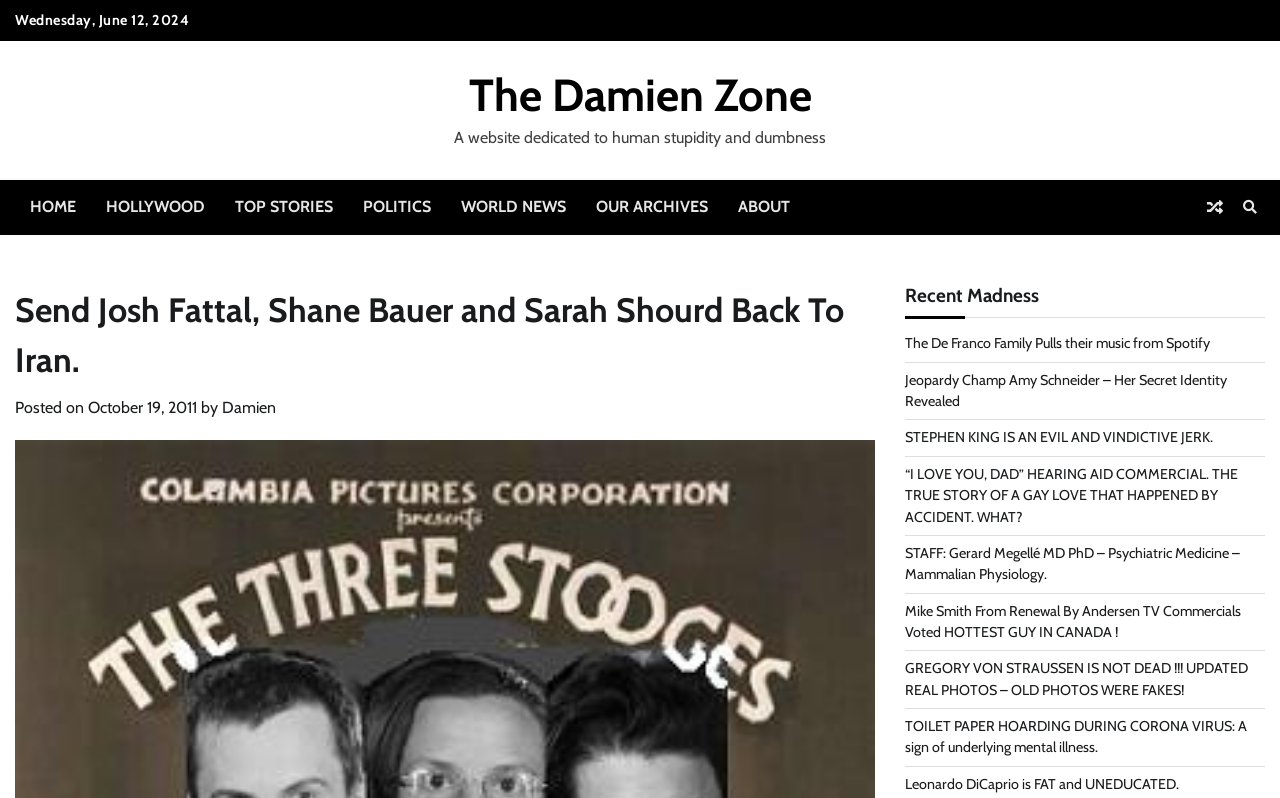Please identify the bounding box coordinates for the region that you need to click to follow this instruction: "Read the article 'Send Josh Fattal, Shane Bauer and Sarah Shourd Back To Iran.'".

[0.012, 0.357, 0.684, 0.484]